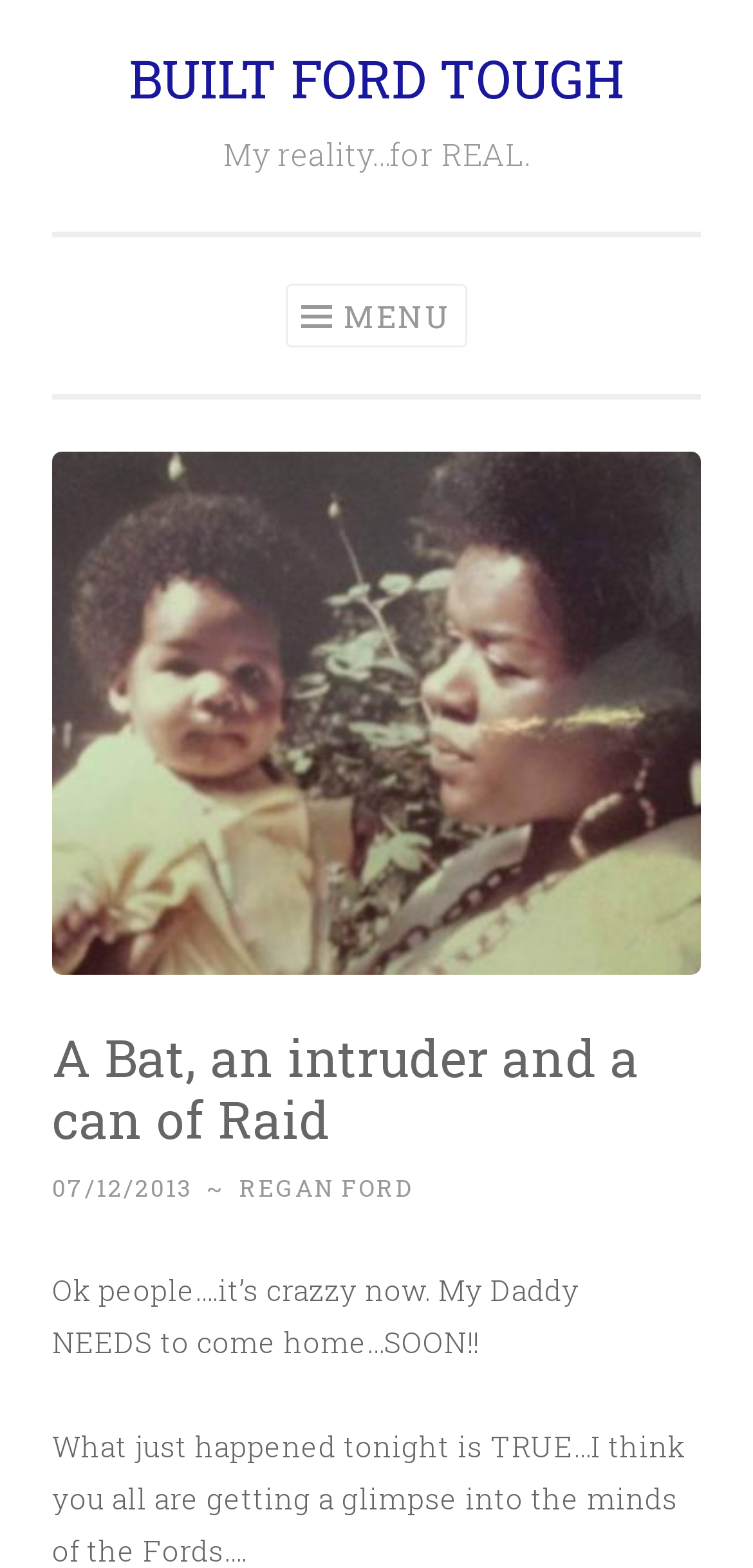Find the primary header on the webpage and provide its text.

BUILT FORD TOUGH